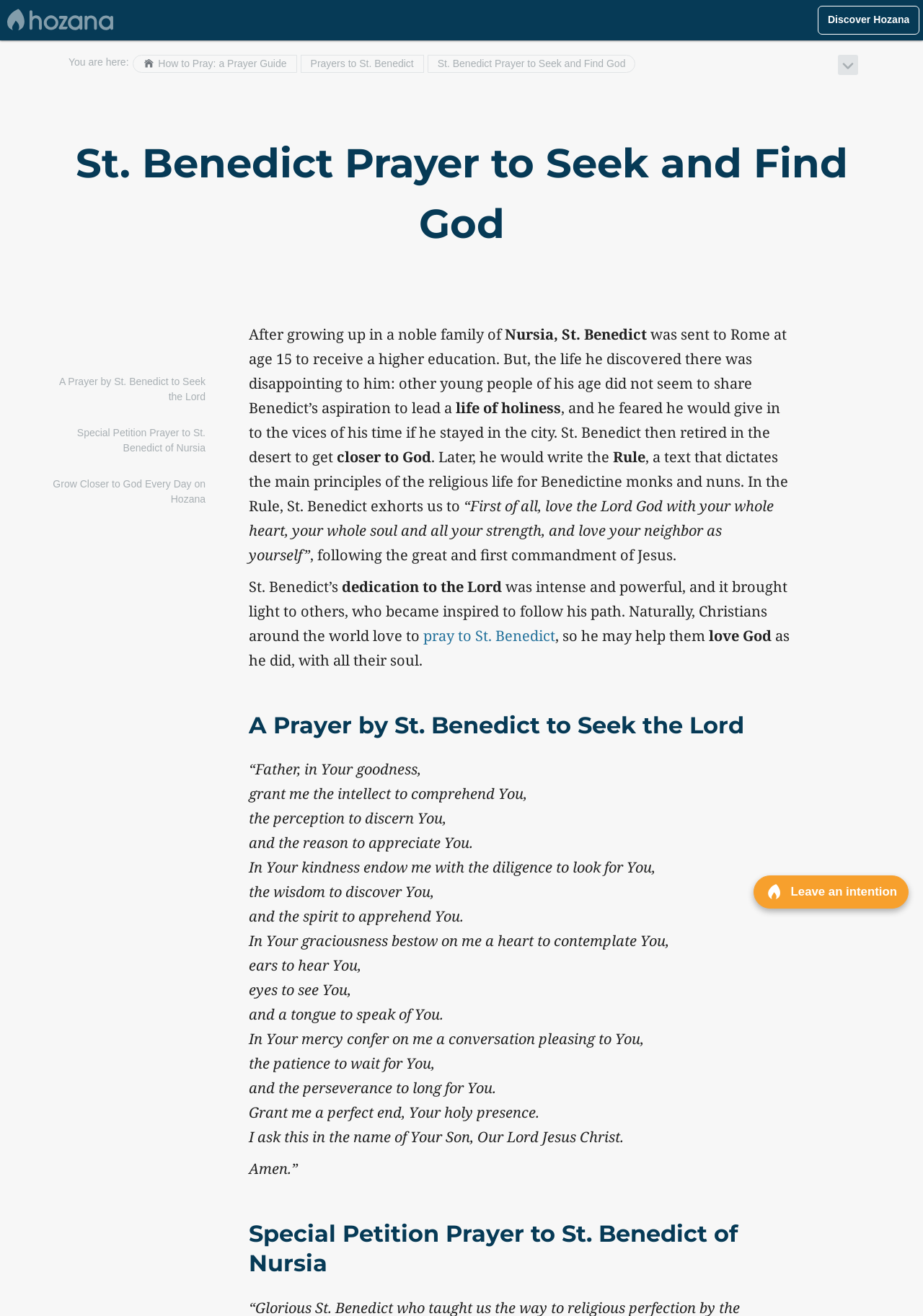Explain the webpage's layout and main content in detail.

This webpage is dedicated to St. Benedict's prayer to seek and find God. At the top left corner, there is a link to go to the home screen, accompanied by a small image. On the top right corner, there is a link to "Discover Hozana". Below these links, there is a breadcrumb trail indicating the current page, "St. Benedict Prayer to Seek and Find God". 

To the right of the breadcrumb trail, there are three links: "How to Pray: a Prayer Guide", "Prayers to St. Benedict", and "St. Benedict Prayer to Seek and Find God". The first link has an associated image. 

Below these links, there is a list of 40 links to various prayers and religious topics, including "Prayers to the Sacred Heart of Jesus", "Liturgy of The Hours", "Easter Prayers", and "The Rosary". These links are stacked vertically, taking up most of the page.

On the right side of the page, there is a heading "St. Benedict Prayer to Seek and Find God" followed by a complementary section with three links: "A Prayer by St. Benedict to Seek the Lord", "Special Petition Prayer to St. Benedict of Nursia", and "Grow Closer to God Every Day on Hozana".

The main content of the page is a biographical text about St. Benedict, describing his life, his aspirations, and his writings, including the Rule. The text is divided into several paragraphs, with some highlighted phrases and quotes from St. Benedict's Rule.